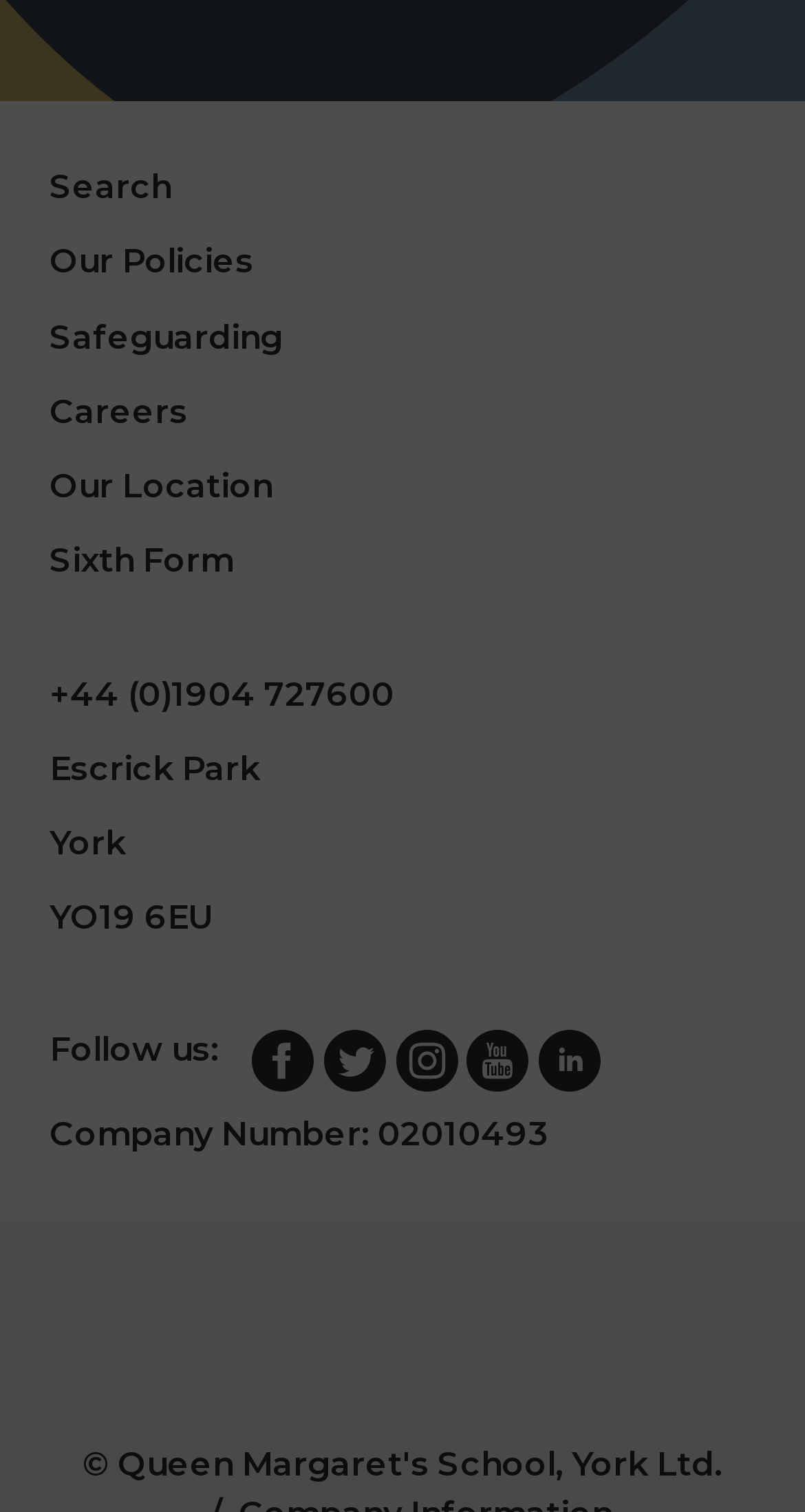How many social media links are there?
Based on the image, give a one-word or short phrase answer.

5